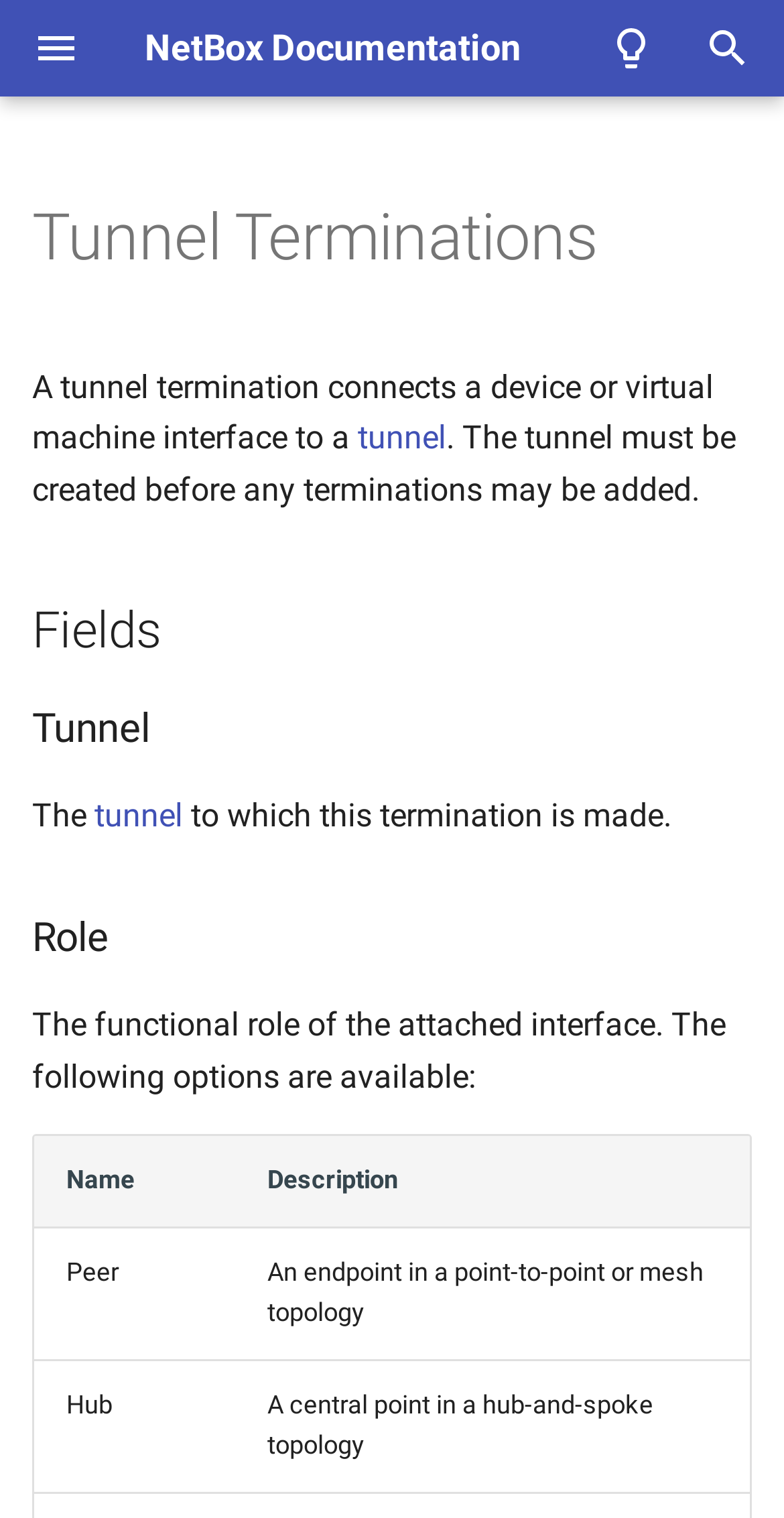How many navigation menus are available?
Using the image as a reference, deliver a detailed and thorough answer to the question.

There are 7 navigation menus available, which are 'Features', 'Installation & Upgrade', 'Getting Started', 'Configuration', 'Customization', 'Integrations', and 'Administration', each with its own set of links and submenus.